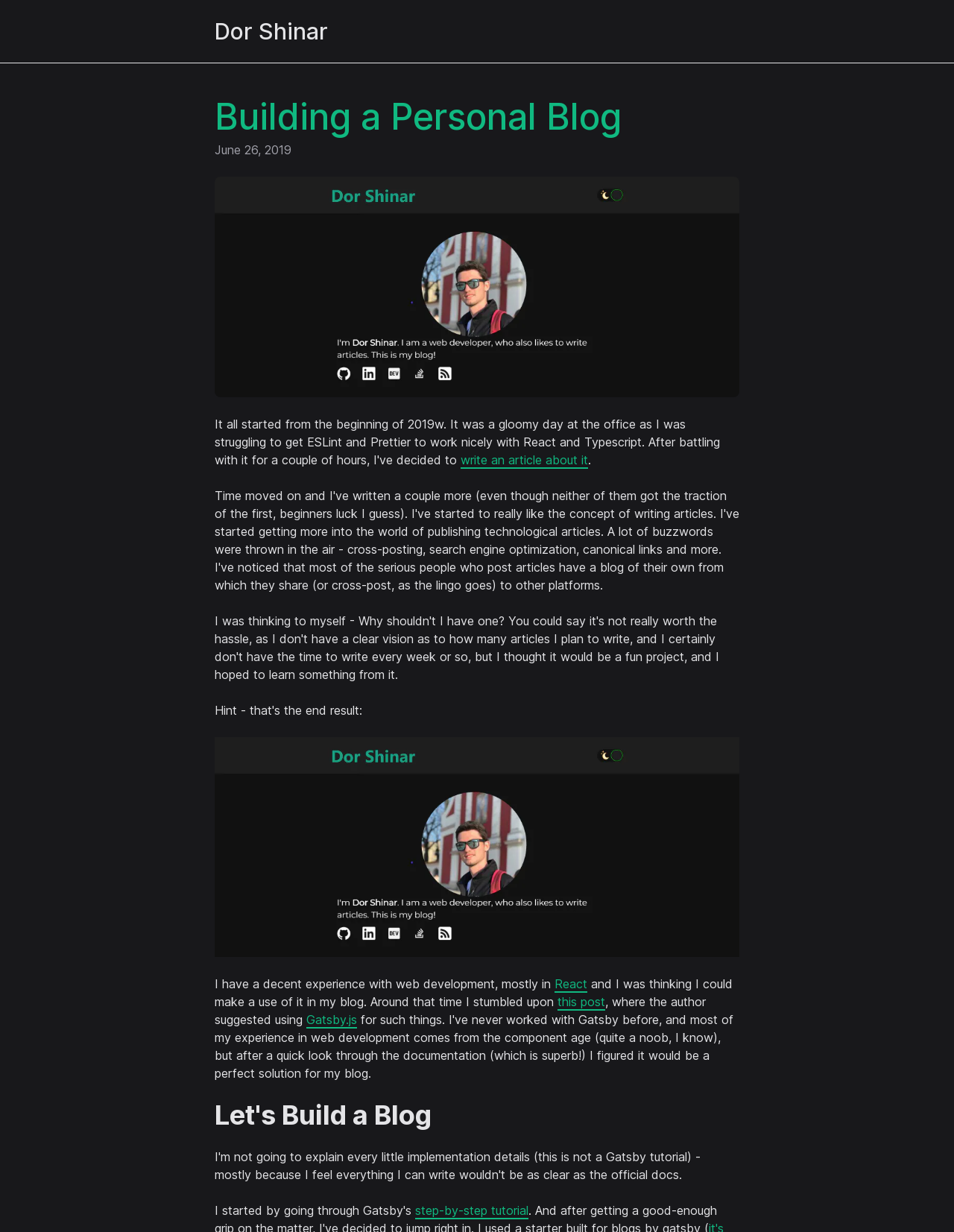What type of tutorial is mentioned in the blog post?
Could you answer the question with a detailed and thorough explanation?

The blog post mentions a 'step-by-step tutorial', which is linked in the text. This suggests that the author is providing a detailed guide on how to build a personal blog, broken down into individual steps.